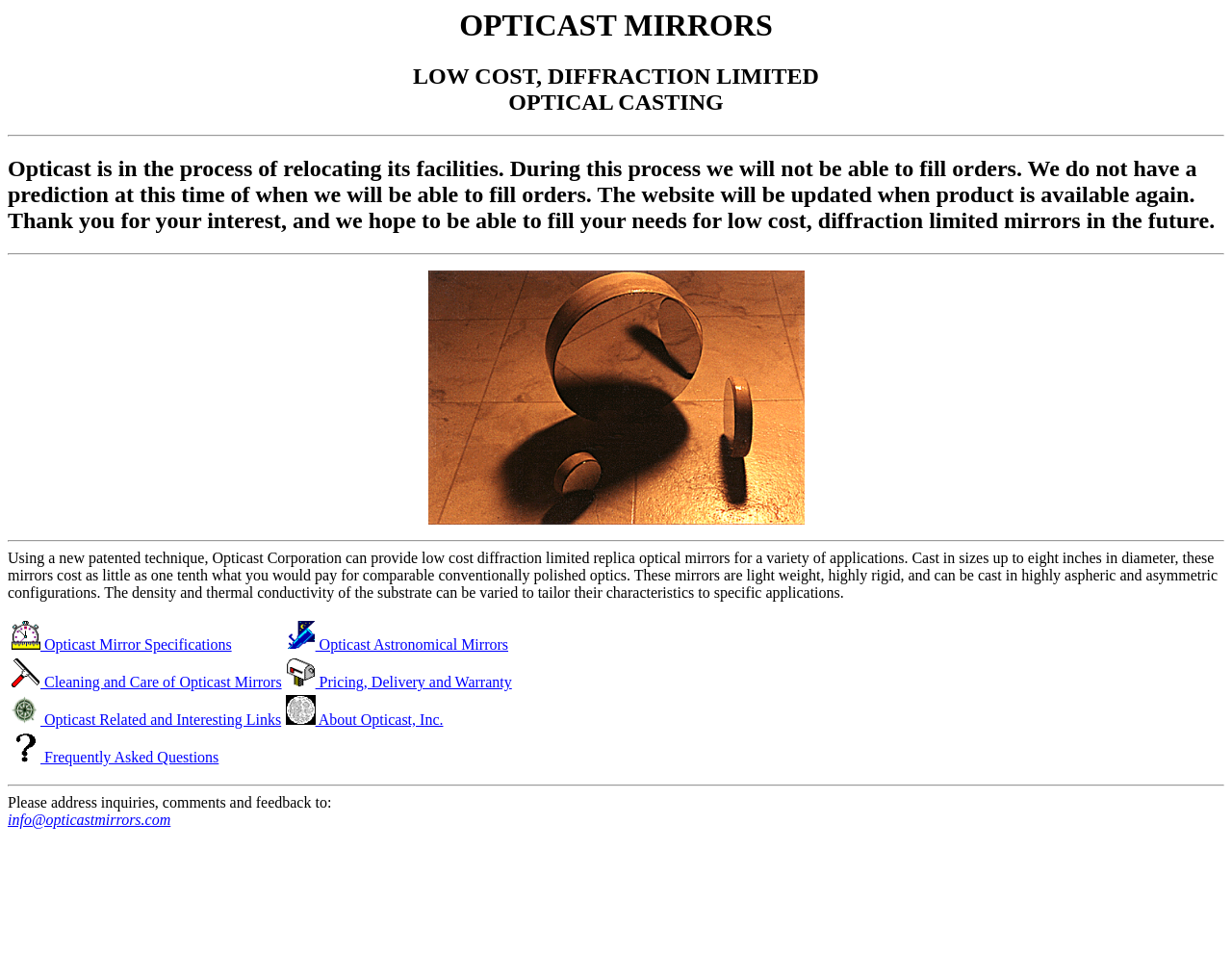Please provide a comprehensive response to the question based on the details in the image: Why is Opticast Corporation not currently filling orders?

According to the heading 'Opticast is in the process of relocating its facilities. During this process we will not be able to fill orders...', Opticast Corporation is not currently filling orders because they are in the process of relocating their facilities.